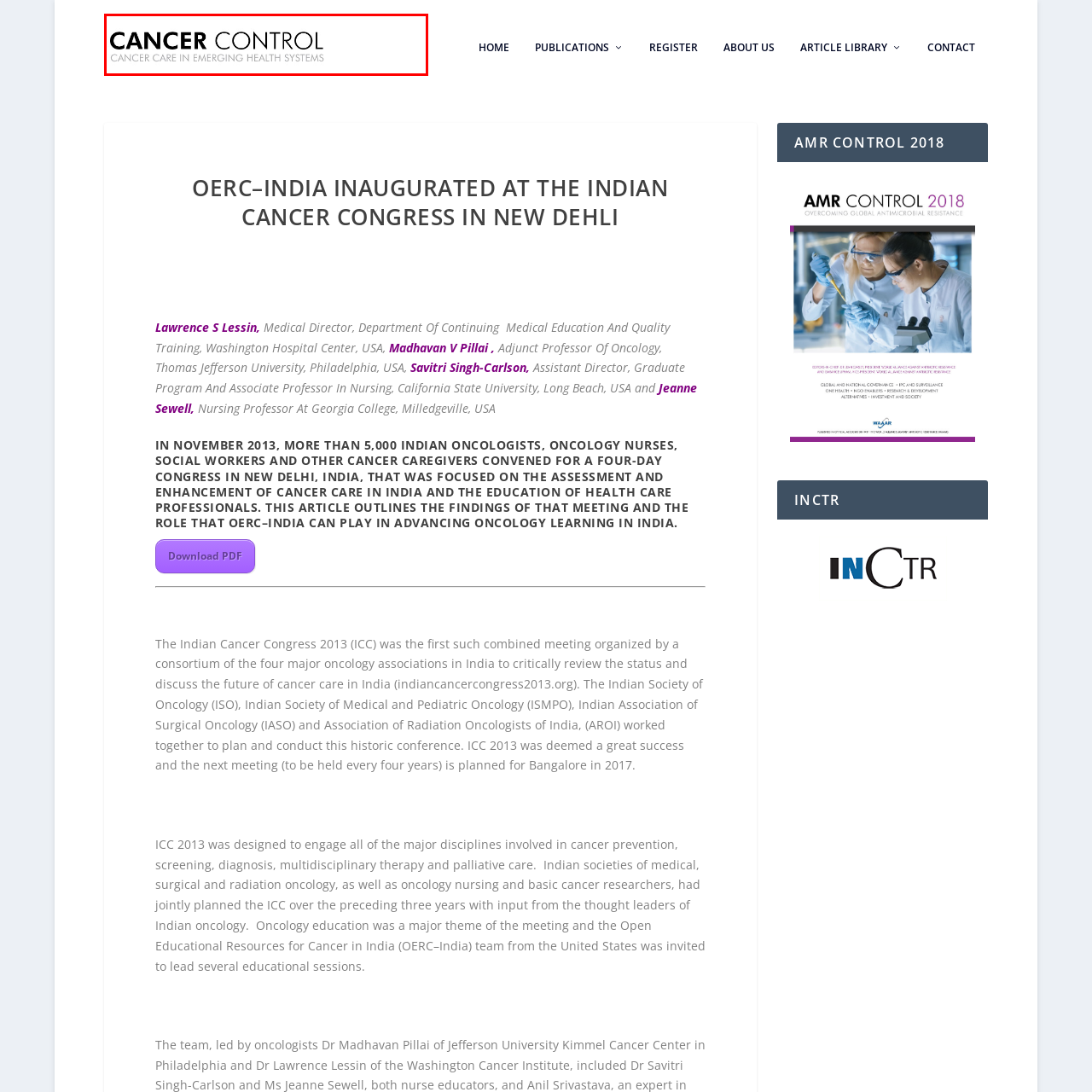What is the purpose of the title?
Carefully scrutinize the image inside the red bounding box and generate a comprehensive answer, drawing from the visual content.

The bold and modern typography of the title 'CANCER CONTROL' is likely intended to engage healthcare professionals and stakeholders involved in oncology, highlighting the critical nature of the topic and drawing their attention to the importance of adapting oncology practices to meet the needs of evolving health systems.